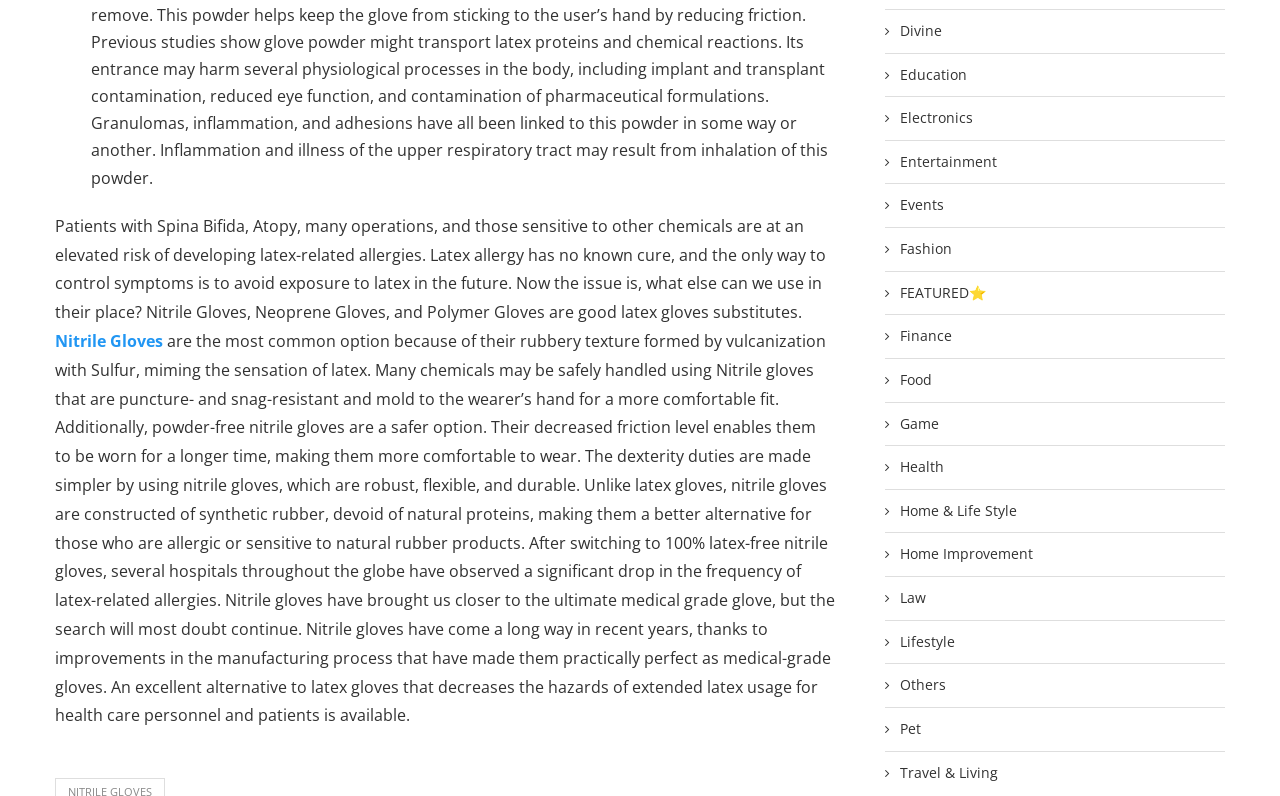Analyze the image and provide a detailed answer to the question: How many categories are listed on the webpage?

There are 20 categories listed on the webpage, which are represented by links with icons, including Divine, Education, Electronics, and others, that are arranged horizontally at the top of the page.